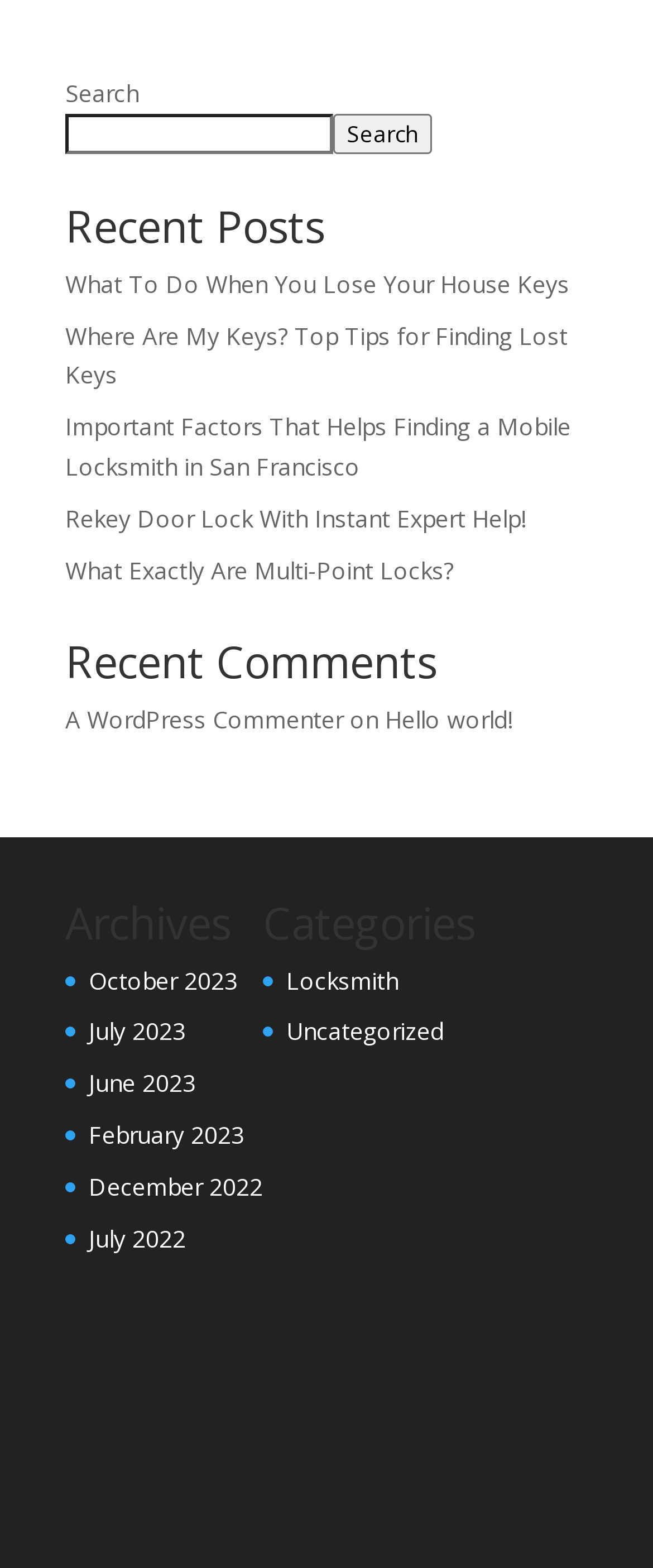Indicate the bounding box coordinates of the element that must be clicked to execute the instruction: "Check the recent comment by 'A WordPress Commenter'". The coordinates should be given as four float numbers between 0 and 1, i.e., [left, top, right, bottom].

[0.1, 0.449, 0.526, 0.469]